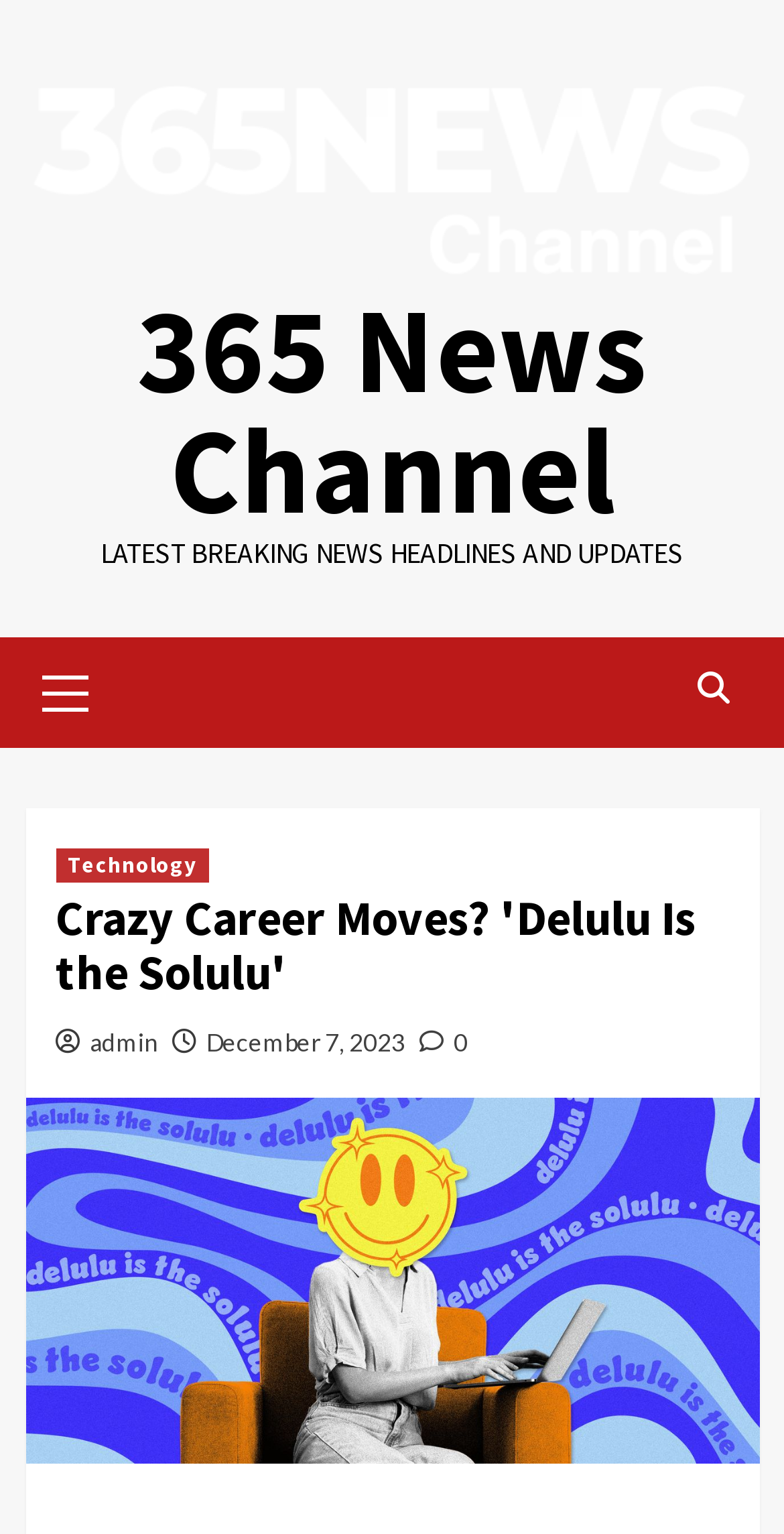Determine the bounding box coordinates for the region that must be clicked to execute the following instruction: "read the article 'Crazy Career Moves? 'Delulu Is the Solulu''".

[0.071, 0.582, 0.929, 0.651]